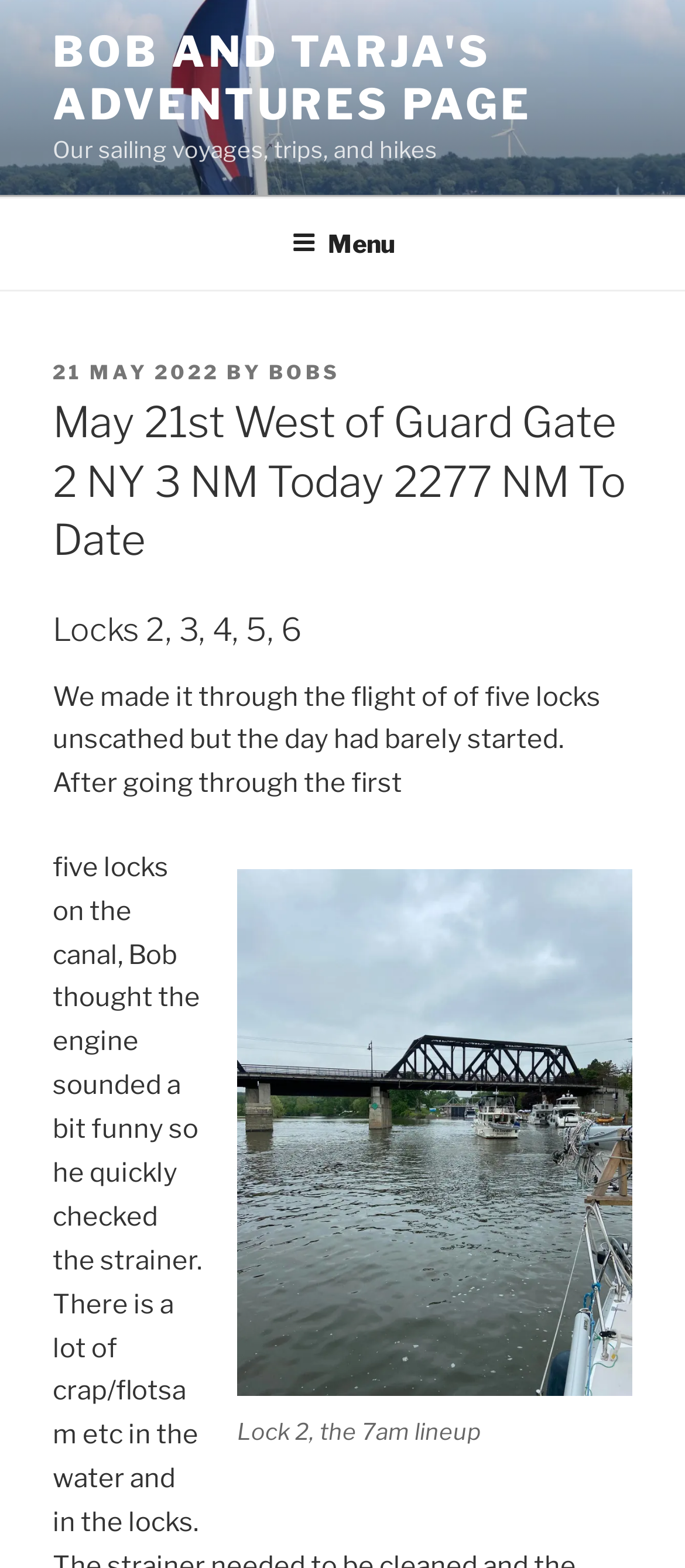Identify the bounding box of the UI component described as: "21 May 202226 June 2022".

[0.077, 0.23, 0.321, 0.245]